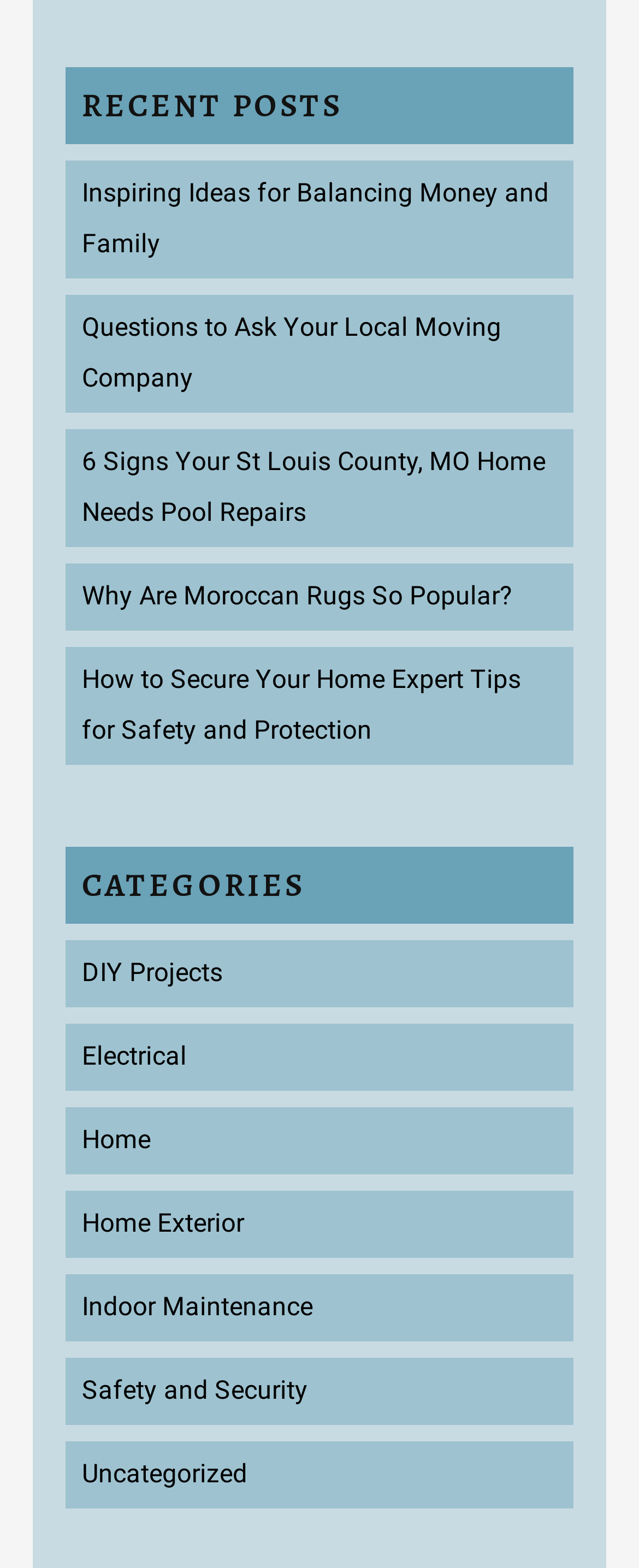Please give a succinct answer using a single word or phrase:
How many recent posts are listed?

5